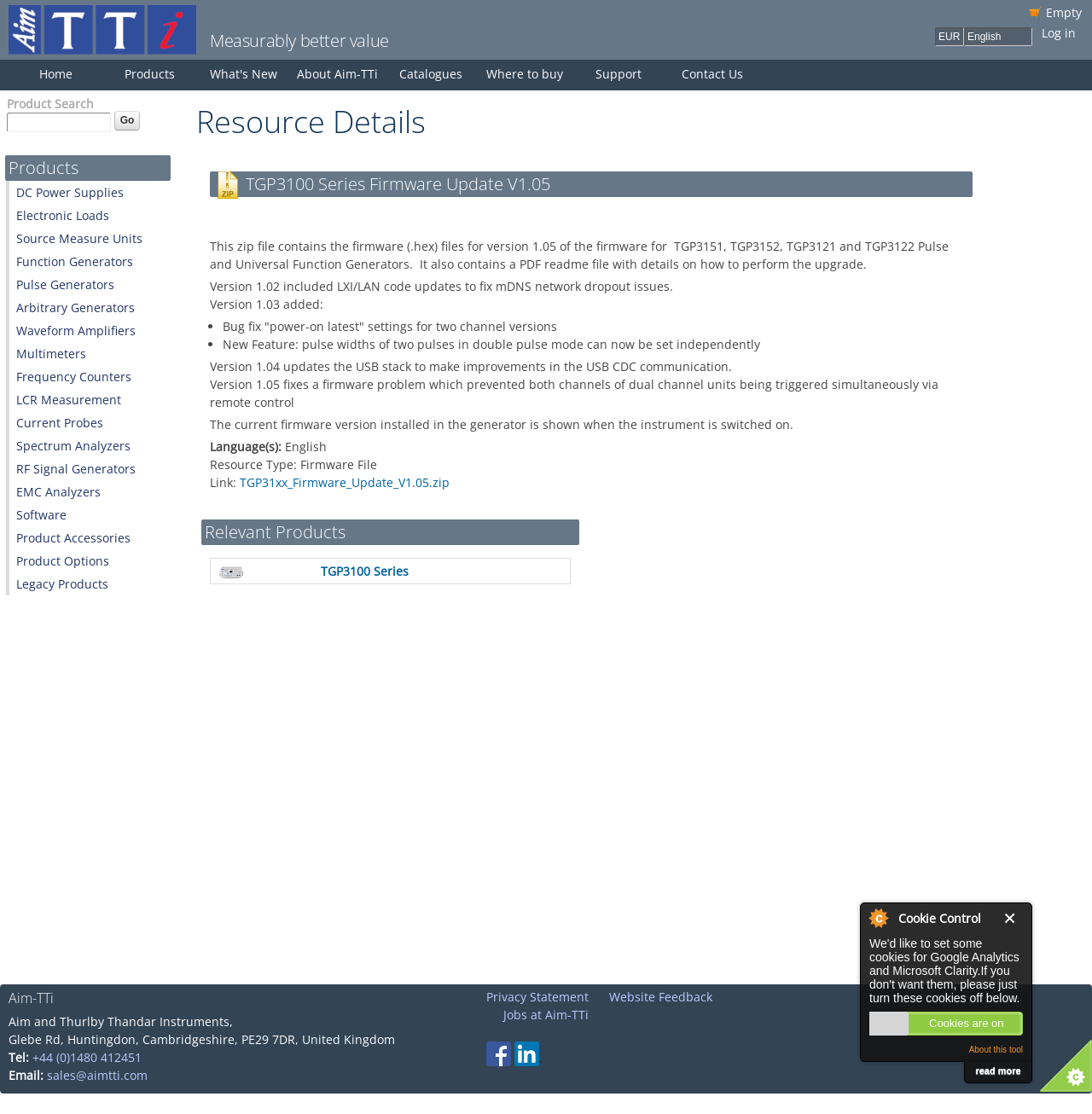Specify the bounding box coordinates of the region I need to click to perform the following instruction: "Go to the home page". The coordinates must be four float numbers in the range of 0 to 1, i.e., [left, top, right, bottom].

[0.008, 0.055, 0.094, 0.08]